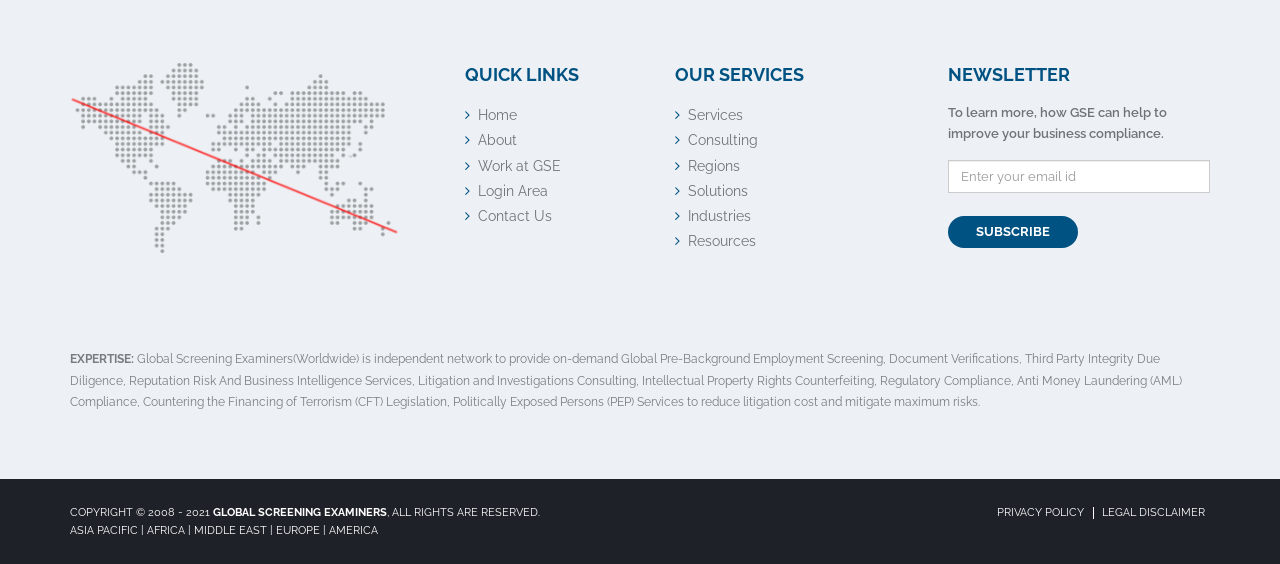Find the bounding box coordinates for the area you need to click to carry out the instruction: "Subscribe to the newsletter". The coordinates should be four float numbers between 0 and 1, indicated as [left, top, right, bottom].

[0.74, 0.382, 0.842, 0.44]